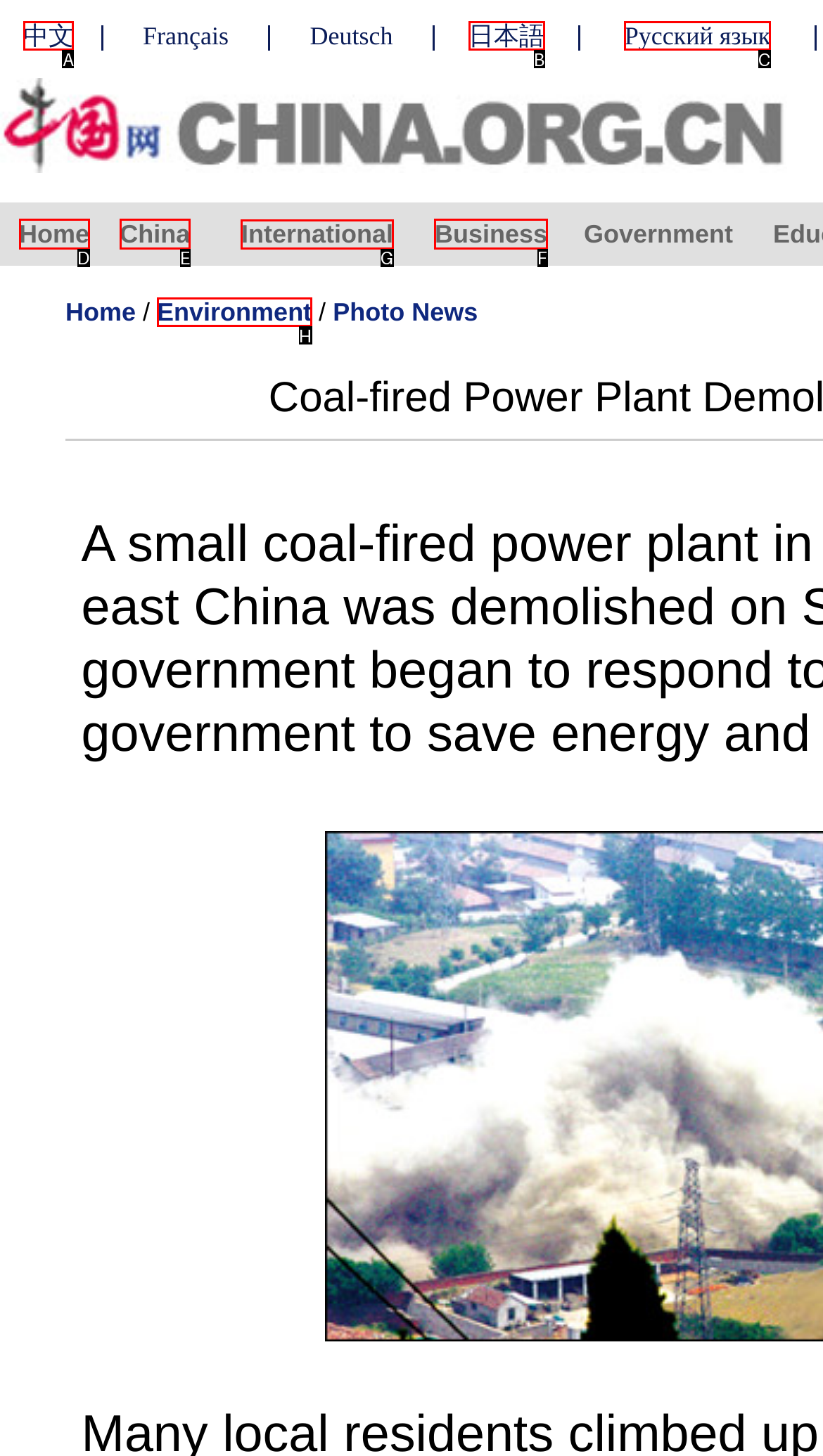Given the task: visit the archives, indicate which boxed UI element should be clicked. Provide your answer using the letter associated with the correct choice.

None